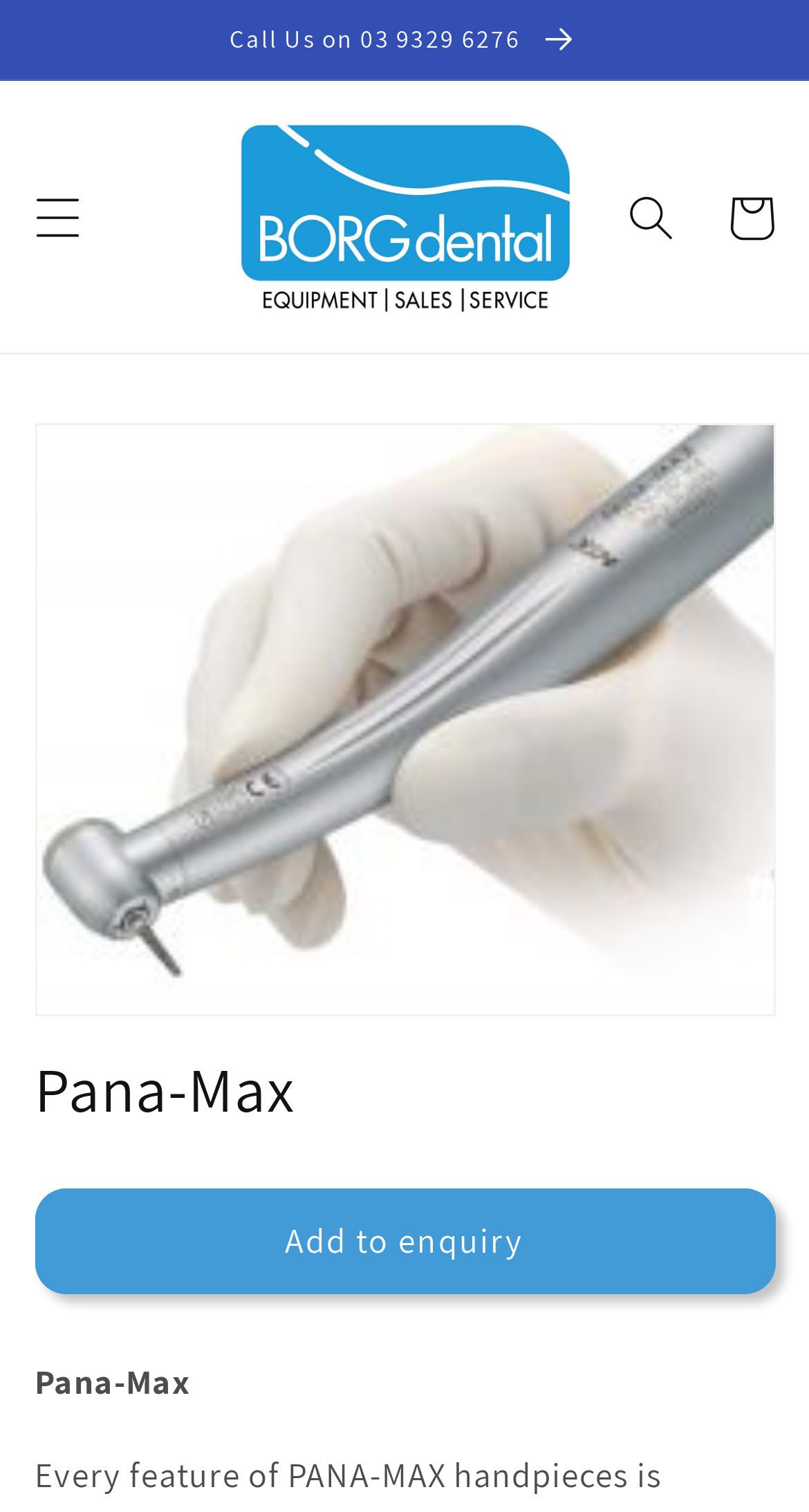Find the coordinates for the bounding box of the element with this description: "parent_node: Cart".

[0.271, 0.067, 0.729, 0.22]